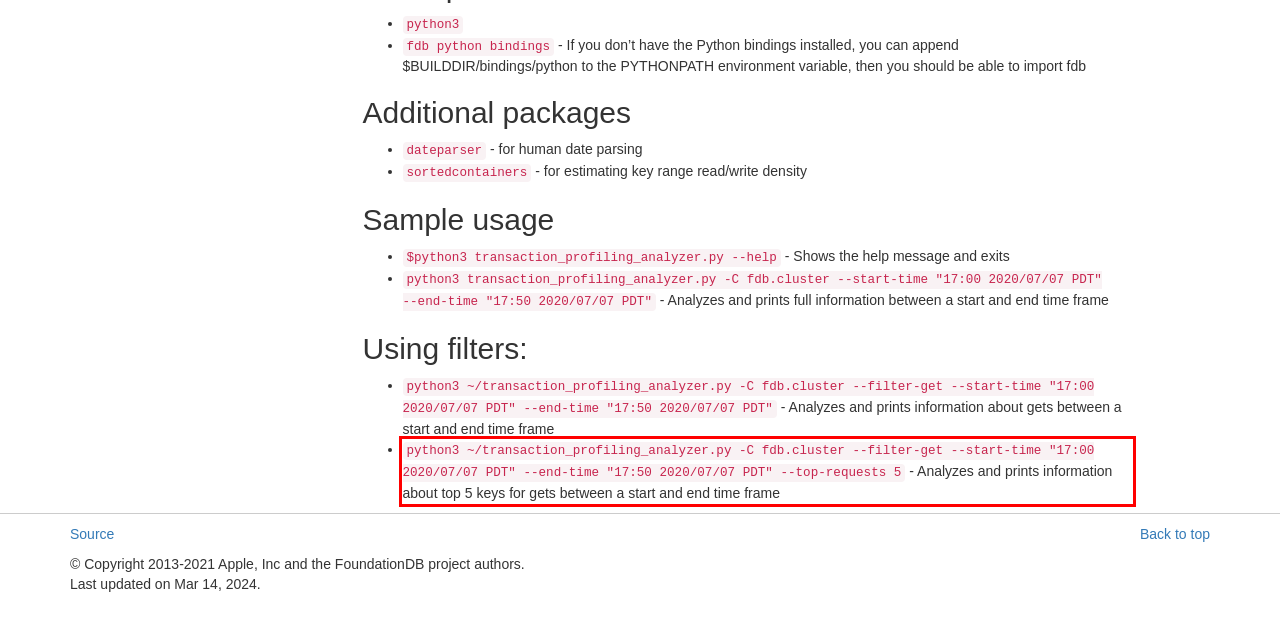You have a screenshot of a webpage, and there is a red bounding box around a UI element. Utilize OCR to extract the text within this red bounding box.

python3 ~/transaction_profiling_analyzer.py -C fdb.cluster --filter-get --start-time "17:00 2020/07/07 PDT" --end-time "17:50 2020/07/07 PDT" --top-requests 5 - Analyzes and prints information about top 5 keys for gets between a start and end time frame